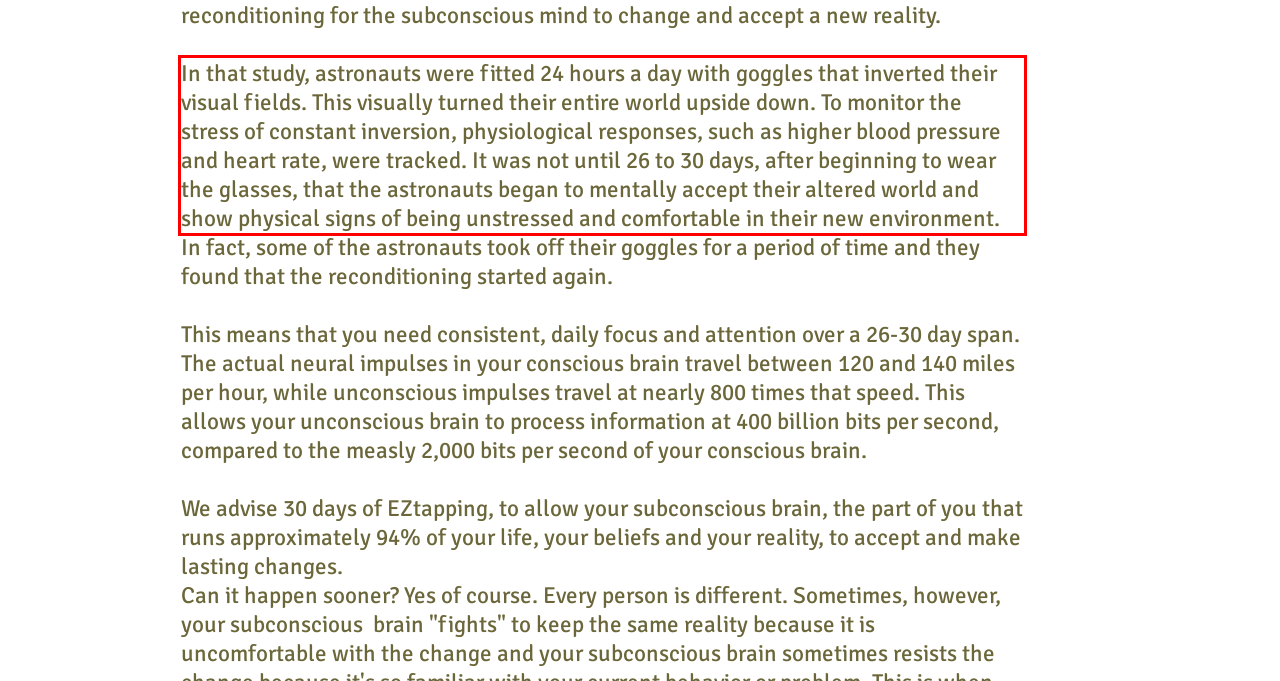Examine the screenshot of the webpage, locate the red bounding box, and generate the text contained within it.

In that study, astronauts were fitted 24 hours a day with goggles that inverted their visual fields. This visually turned their entire world upside down. To monitor the stress of constant inversion, physiological responses, such as higher blood pressure and heart rate, were tracked. It was not until 26 to 30 days, after beginning to wear the glasses, that the astronauts began to mentally accept their altered world and show physical signs of being unstressed and comfortable in their new environment.